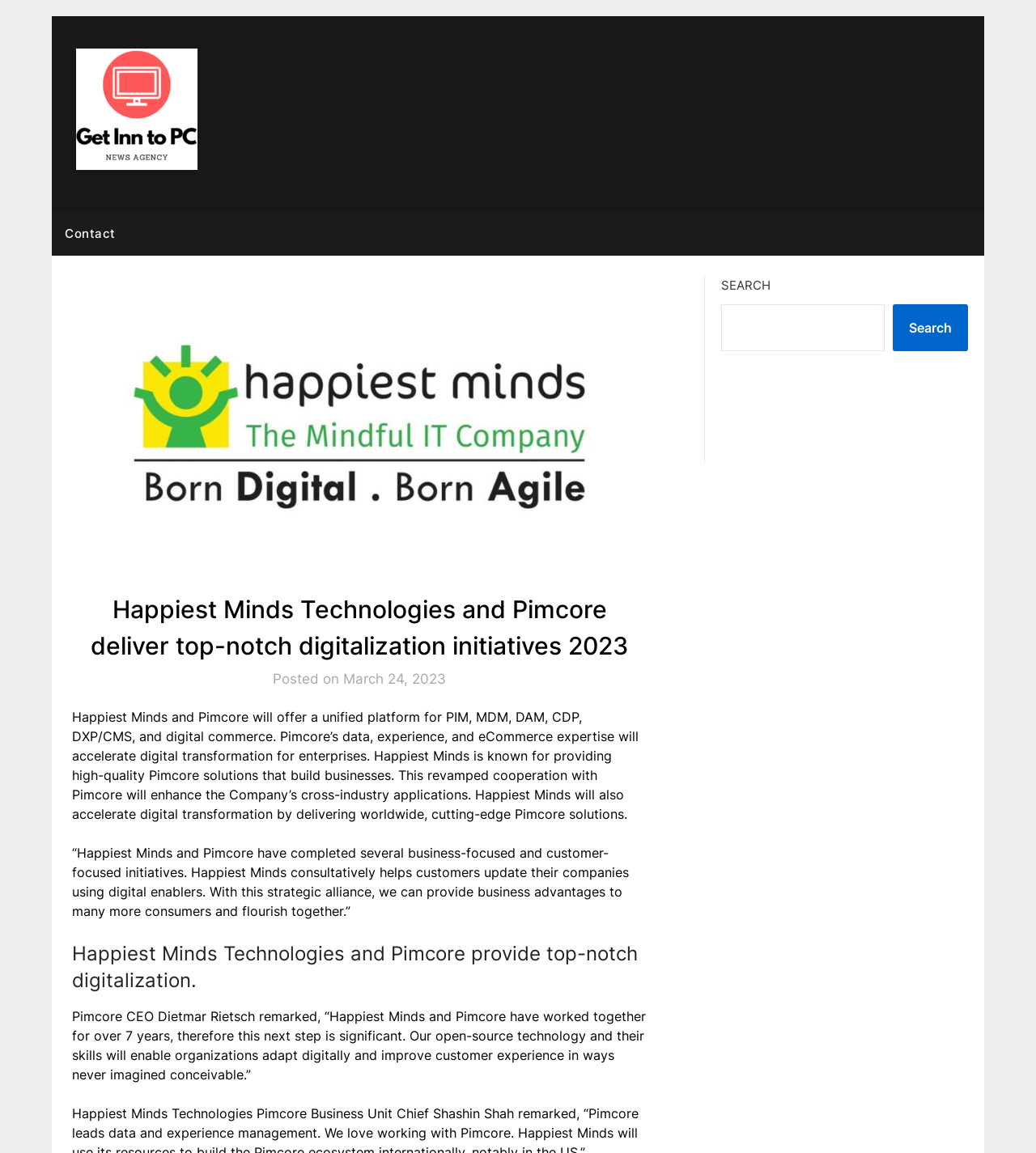Describe in detail what you see on the webpage.

The webpage appears to be an article or news page about Happiest Minds Technologies and Pimcore delivering top-notch digitalization initiatives in 2023. 

At the top left of the page, there is a link to "Get In To PC" accompanied by an image with the same name. Below this, there is a link to "Contact" on the top left side of the page. 

The main content of the page is divided into sections. The first section has a heading that matches the title of the webpage, followed by a subheading "Posted on March 24, 2023". 

Below this, there is a block of text that describes the partnership between Happiest Minds and Pimcore, detailing how they will offer a unified platform for various digital solutions. 

The next section has a quote from an unnamed person, likely a representative from Happiest Minds, discussing the benefits of this partnership. 

Following this, there is another heading that summarizes the partnership, and then a quote from Pimcore CEO Dietmar Rietsch, discussing the significance of this partnership and its potential to enable organizations to adapt digitally.

On the right side of the page, there is a search bar with a label "SEARCH" and a button to initiate the search.